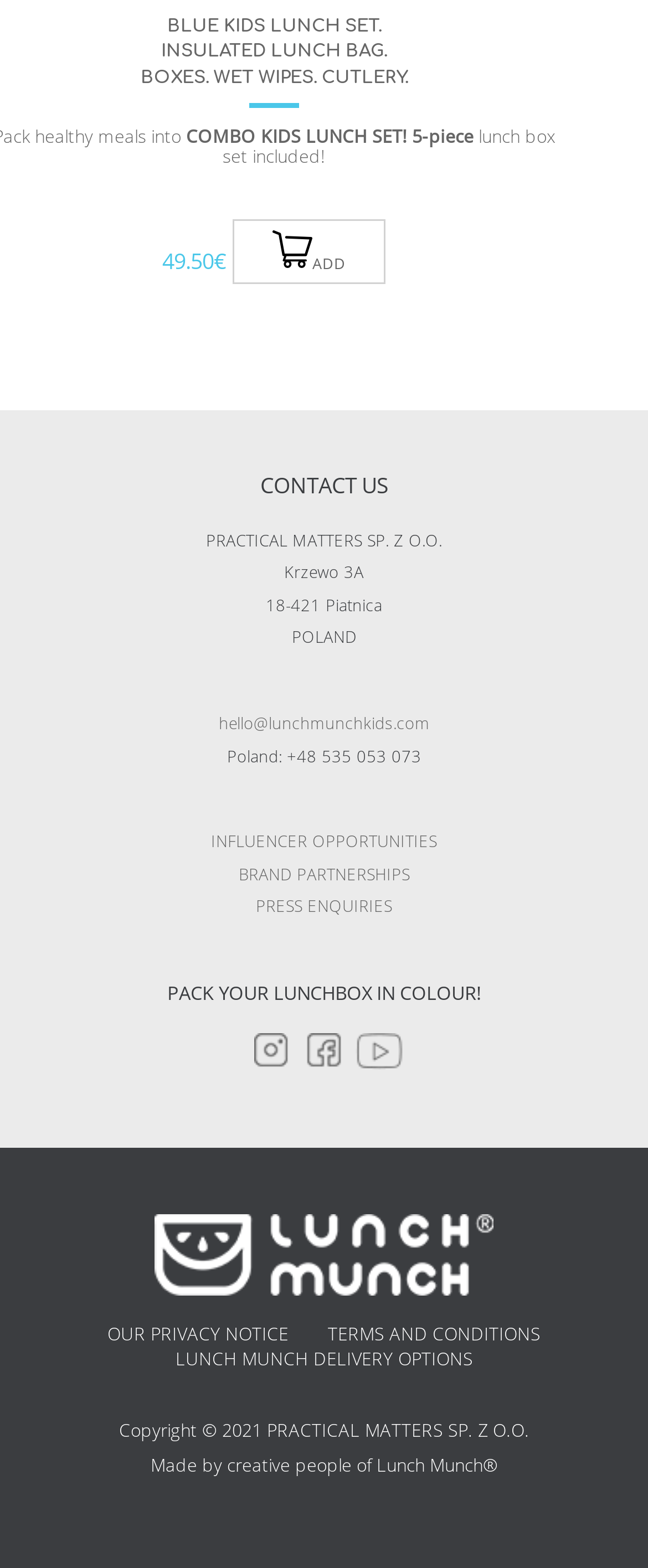Using the provided description: "Our privacy notice", find the bounding box coordinates of the corresponding UI element. The output should be four float numbers between 0 and 1, in the format [left, top, right, bottom].

[0.166, 0.844, 0.445, 0.858]